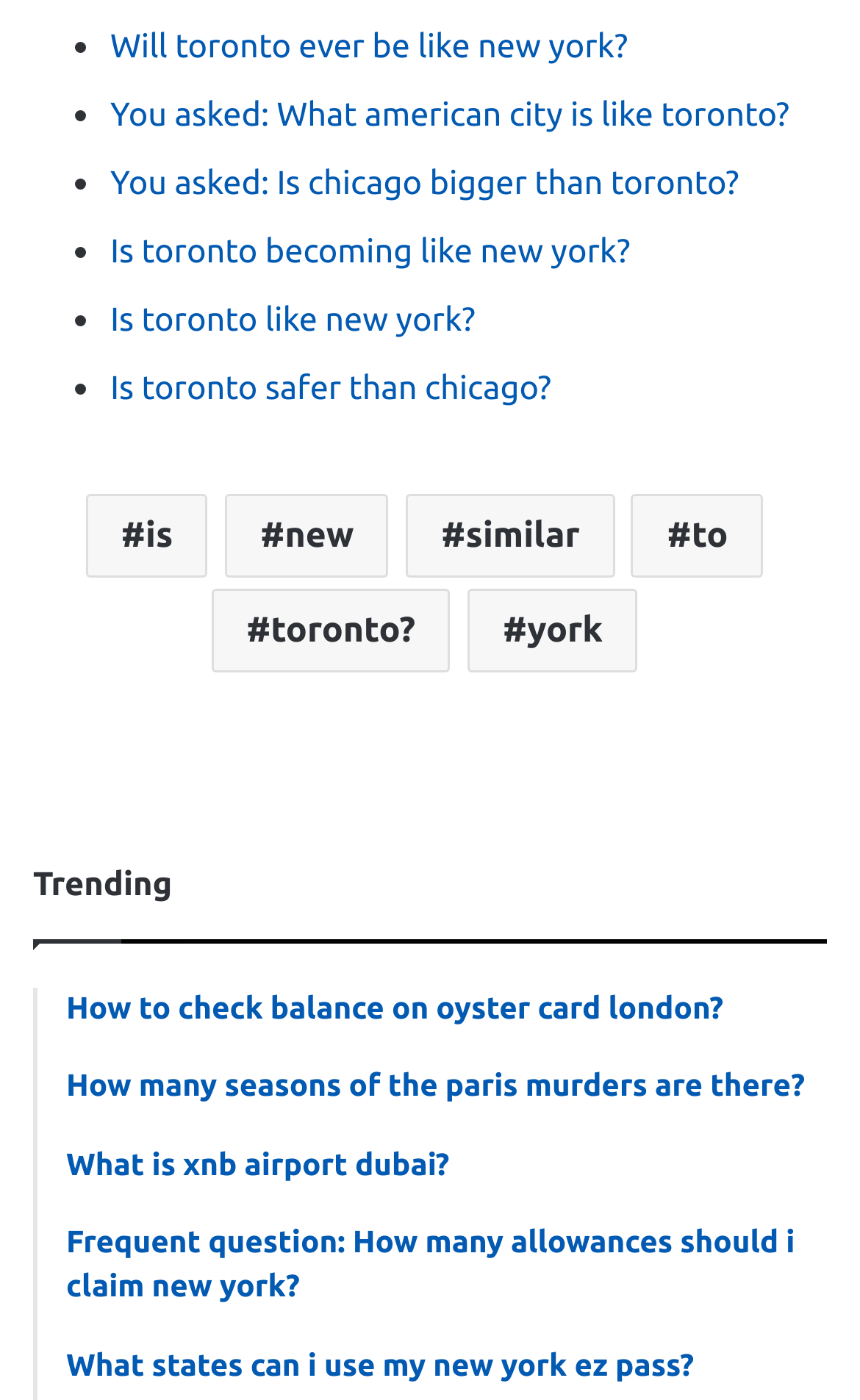Please locate the bounding box coordinates of the element that should be clicked to complete the given instruction: "Click on the link '#is'".

[0.1, 0.352, 0.242, 0.412]